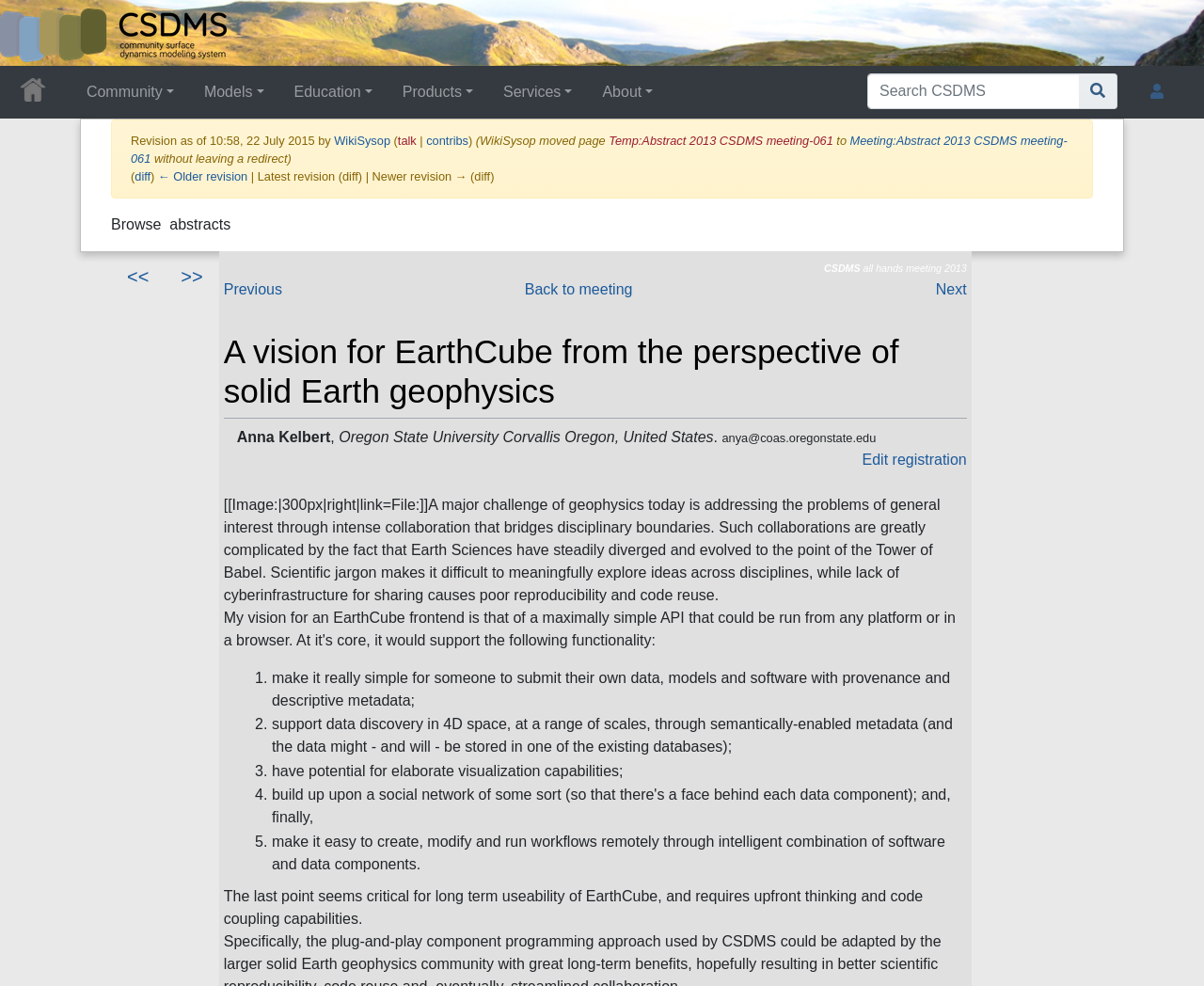What is the topic of the meeting?
Answer the question with a single word or phrase by looking at the picture.

EarthCube